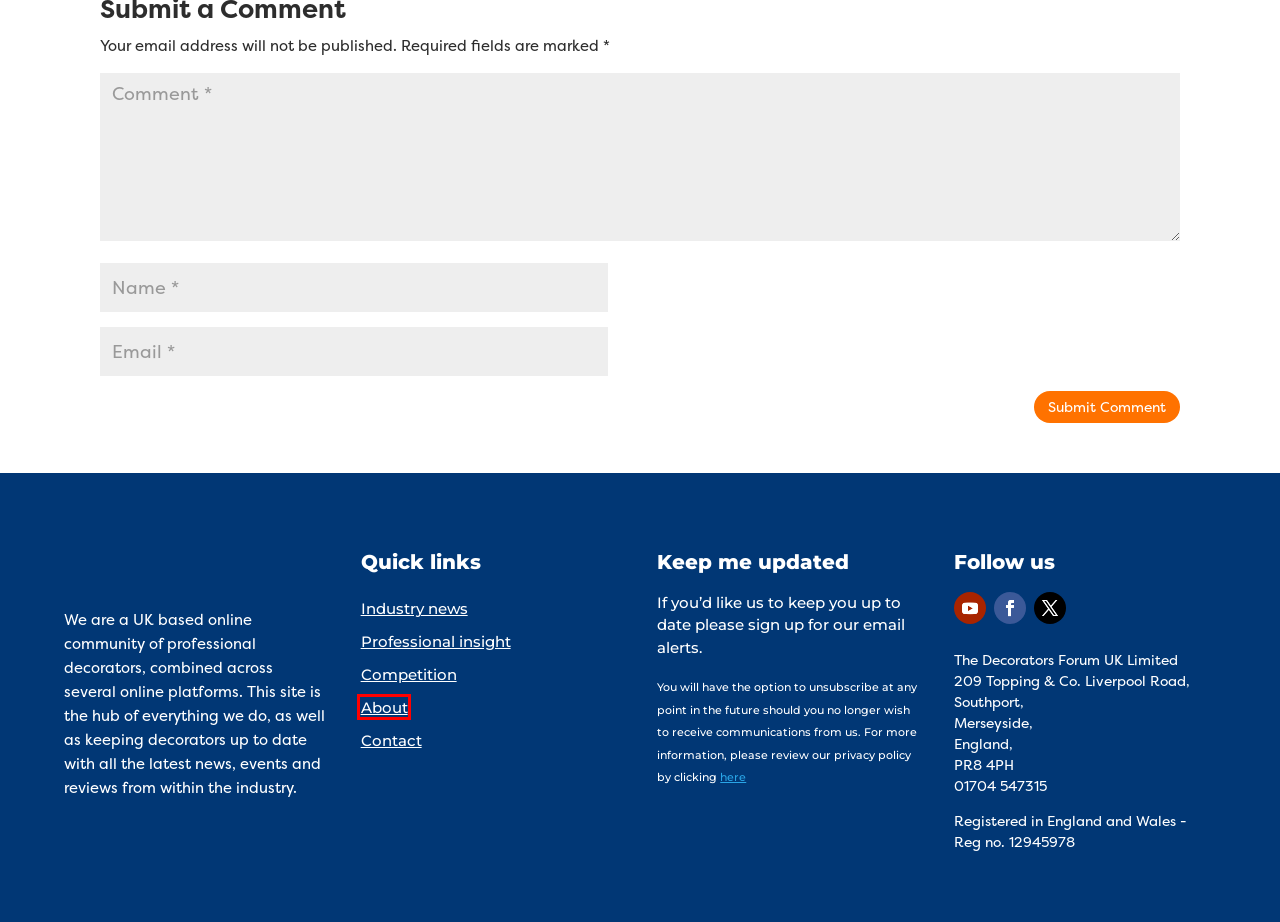Given a screenshot of a webpage with a red bounding box around a UI element, please identify the most appropriate webpage description that matches the new webpage after you click on the element. Here are the candidates:
A. Mike Cupit, Author at Decorator's forum UK
B. Fantastic decorator prizes to be won - Competition
C. Cookies Policy for the Decorators Forum UK - Decorator's forum UK
D. Toupret: Decorating and construction fillers for professionals
E. Professional Decorator Insight and Advice - Professional Insight
F. About - Decorator's forum UK
G. All that's new in the professional decorating industry - Decorating Industry News
H. Get in touch with the Decorators forum UK

F